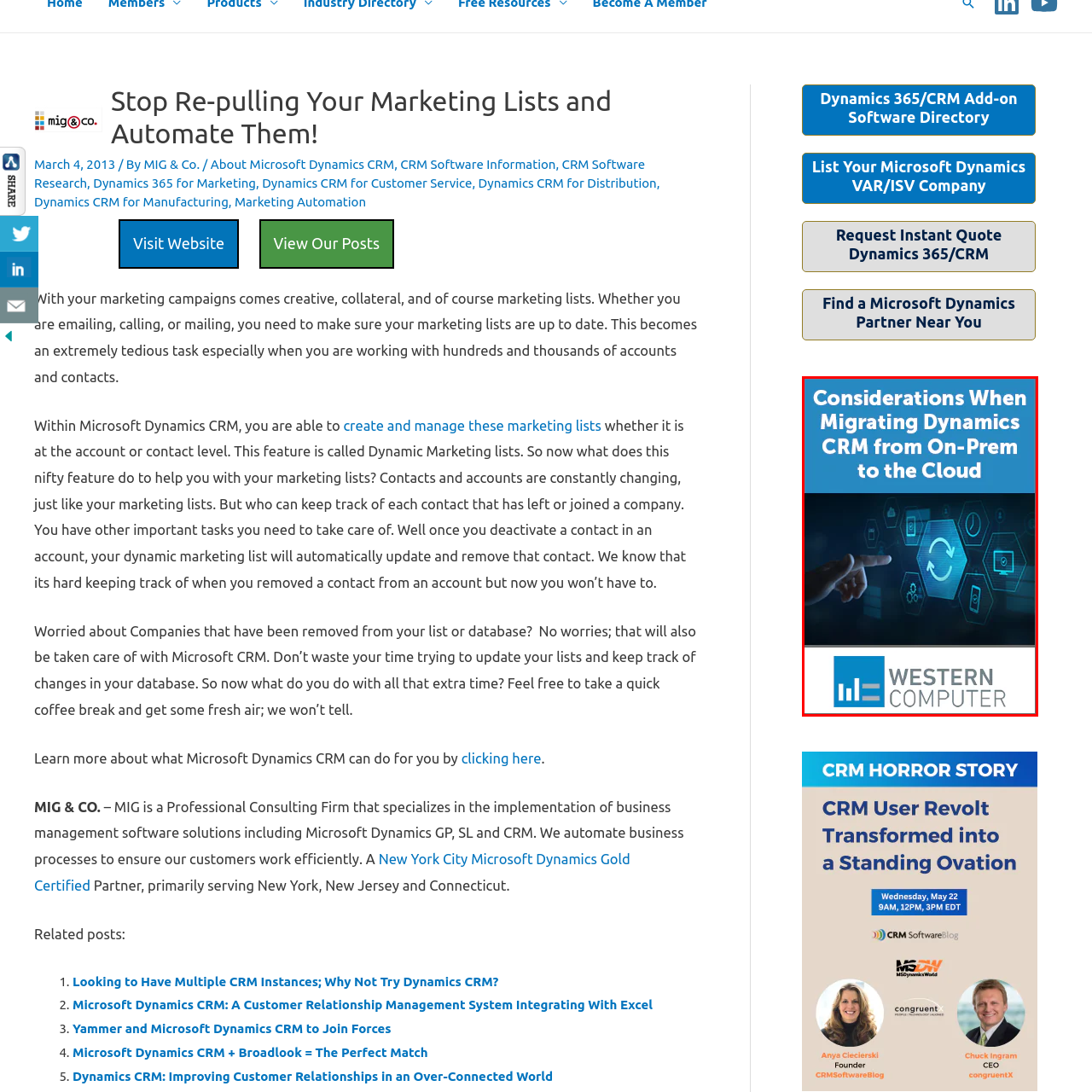Thoroughly describe the contents of the picture within the red frame.

The image features a promotional graphic for "Considerations When Migrating Dynamics CRM from On-Prem to the Cloud," highlighting a crucial topic for businesses looking to transition their customer relationship management systems. The design showcases a digital interface with a hand pointing towards abstract hexagonal shapes, symbolizing cloud technology and data flow. At the bottom, the logo of "Western Computer" is prominently displayed, reinforcing the brand associated with CRM solutions. The combination of modern visuals and informative text aims to engage viewers and encourage them to consider the implications and strategies for effective migration to cloud-based CRM solutions.